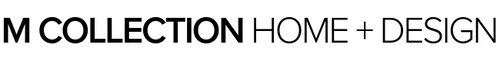What is the focus of the brand?
Answer the question in a detailed and comprehensive manner.

The caption states that the logo 'highlights the brand's focus on quality and sophistication in home decor and design products', implying that the brand's focus is on quality and sophistication.